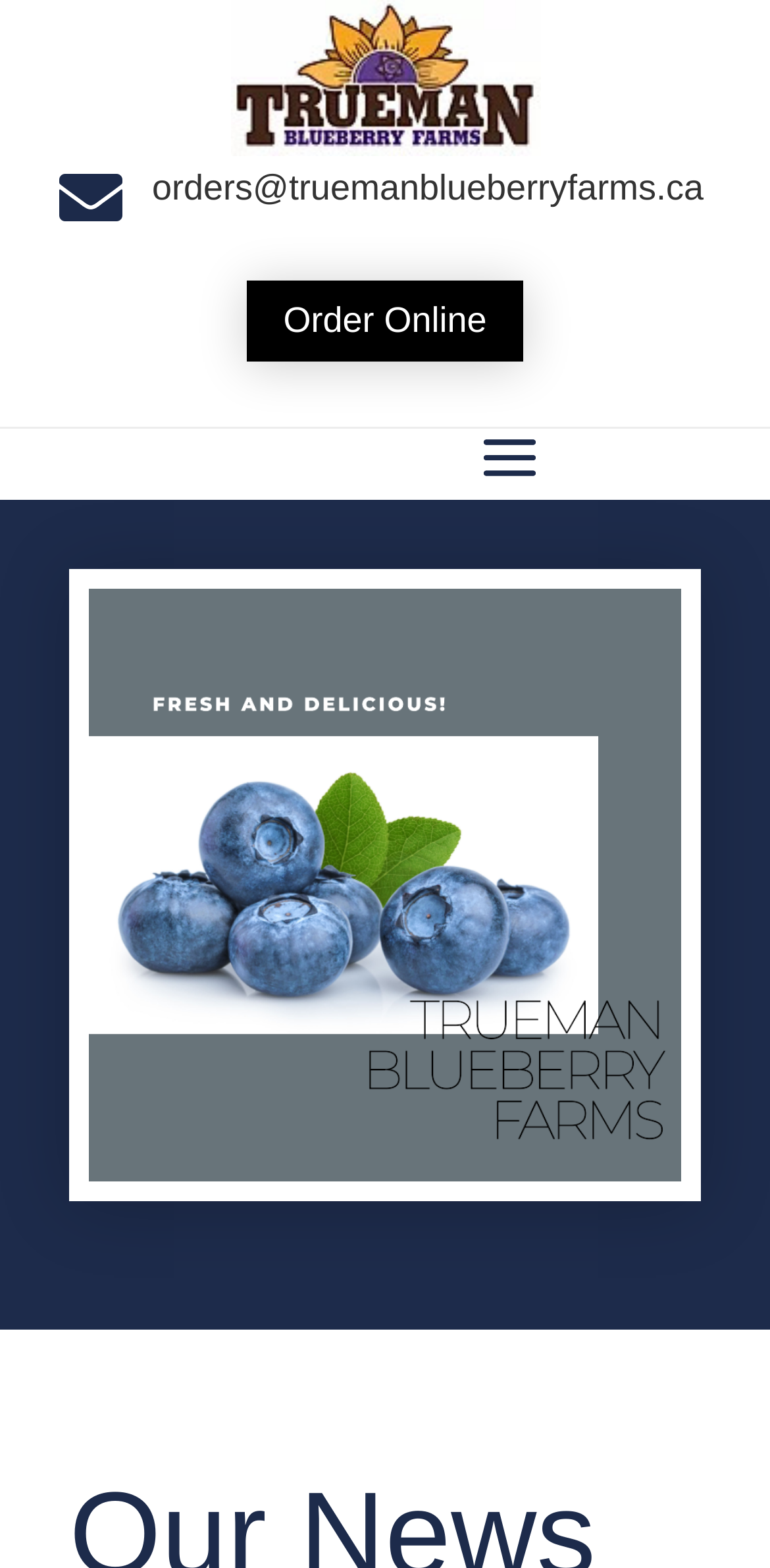What type of place is shown?
Using the picture, provide a one-word or short phrase answer.

Farm